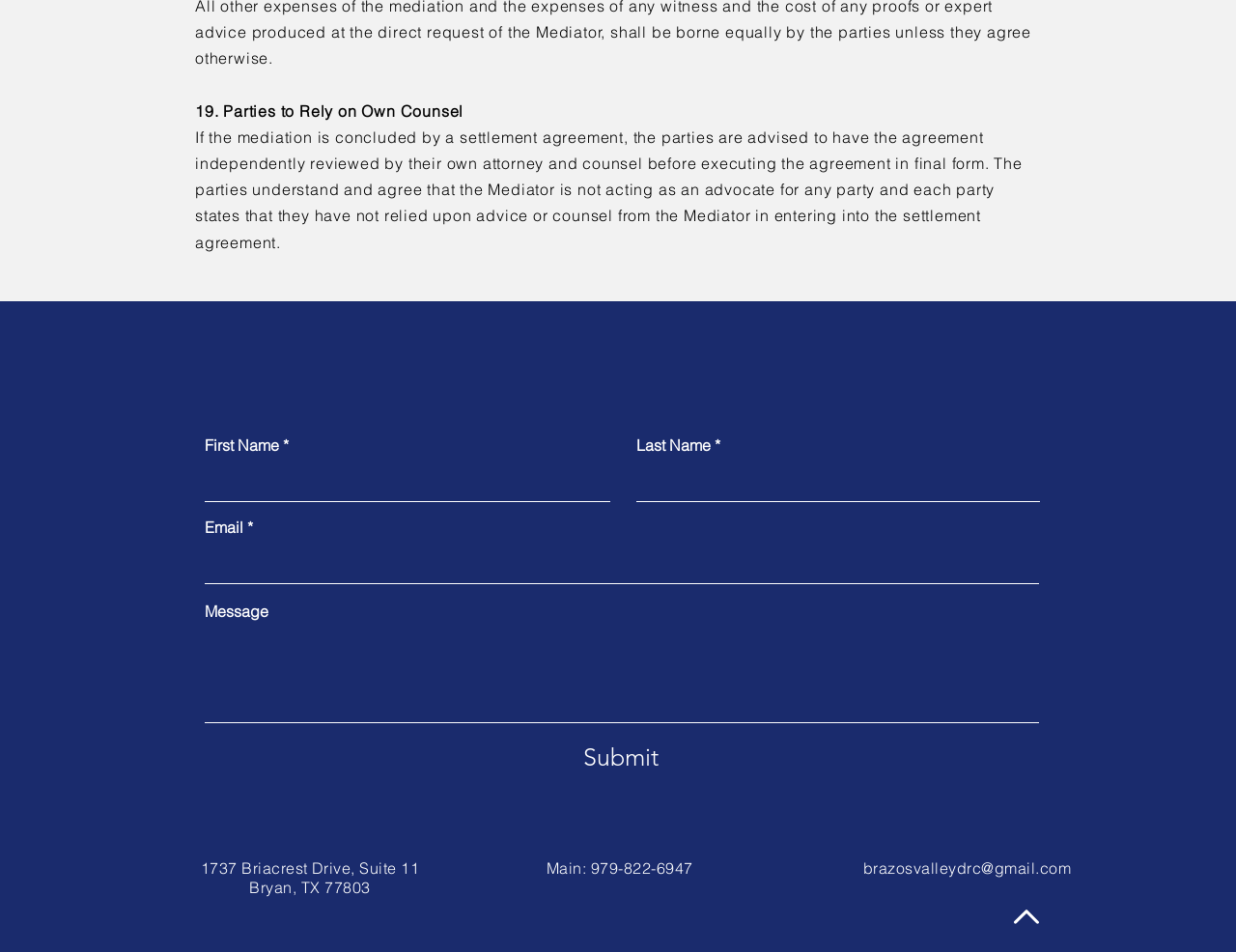Identify the bounding box coordinates of the element that should be clicked to fulfill this task: "Send an email to brazosvalleydrc@gmail.com". The coordinates should be provided as four float numbers between 0 and 1, i.e., [left, top, right, bottom].

[0.698, 0.901, 0.866, 0.922]